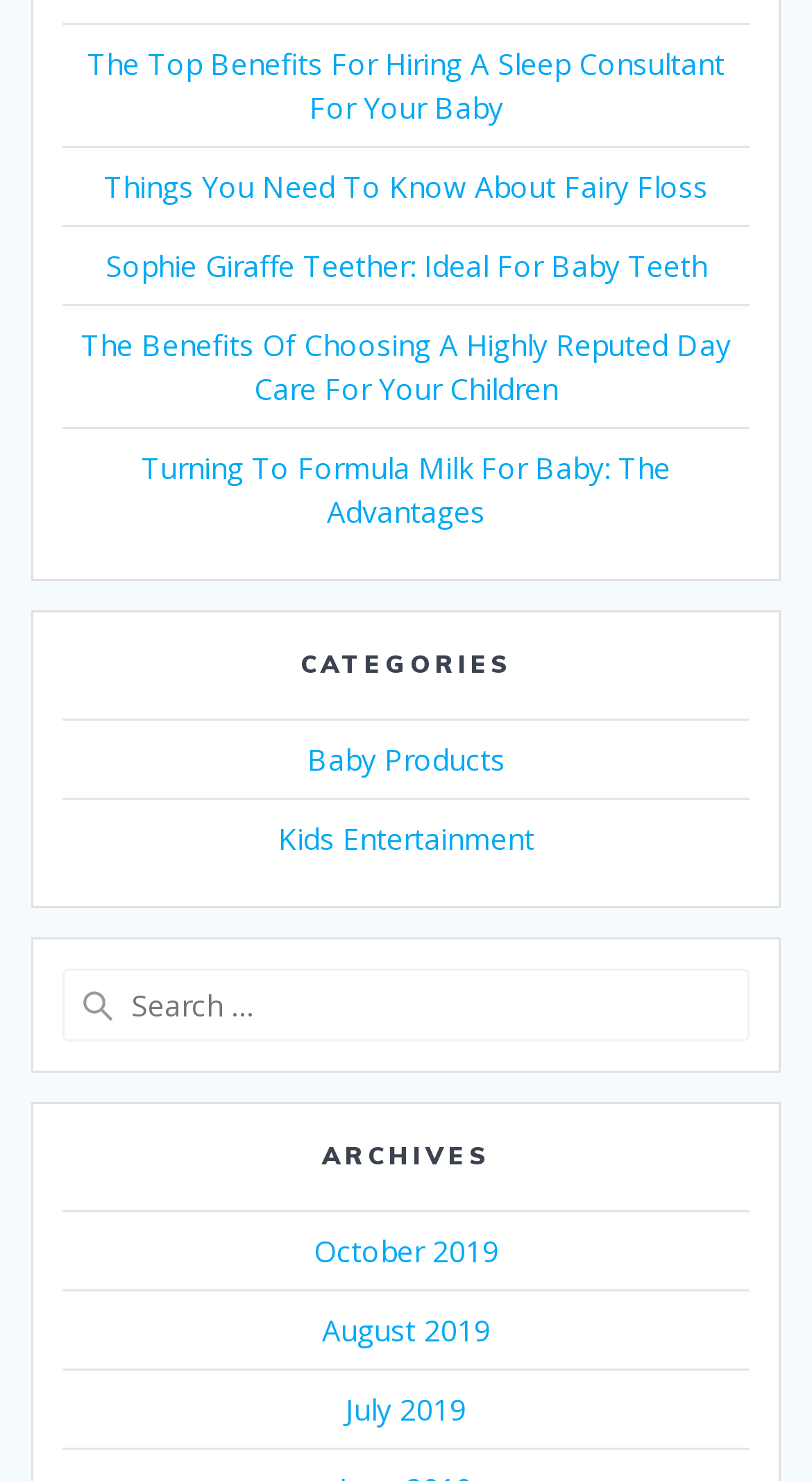Identify the bounding box coordinates of the clickable region necessary to fulfill the following instruction: "Explore baby products". The bounding box coordinates should be four float numbers between 0 and 1, i.e., [left, top, right, bottom].

[0.378, 0.5, 0.622, 0.526]